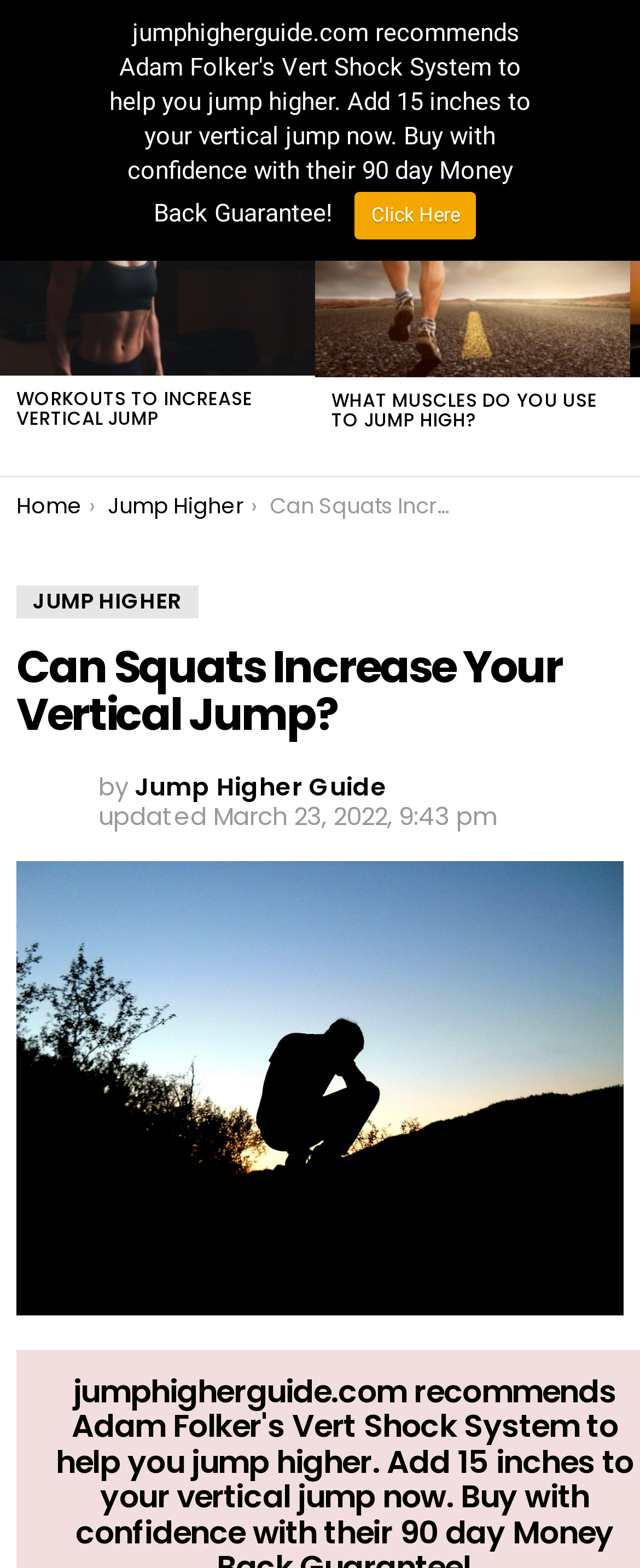Please pinpoint the bounding box coordinates for the region I should click to adhere to this instruction: "Go to Jump Higher page".

[0.168, 0.313, 0.381, 0.333]